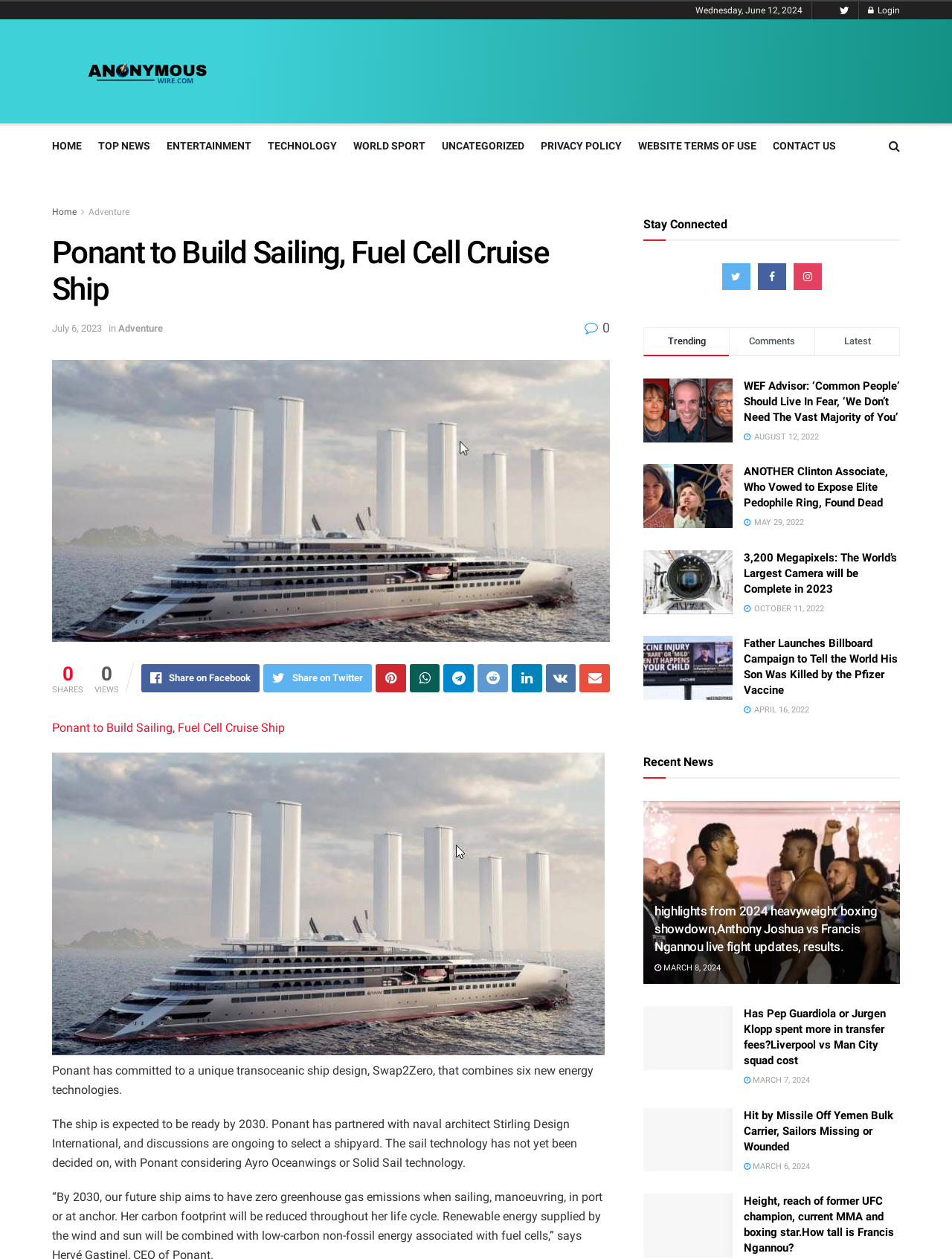Predict the bounding box of the UI element based on the description: "parent_node: Share on Facebook". The coordinates should be four float numbers between 0 and 1, formatted as [left, top, right, bottom].

[0.43, 0.527, 0.462, 0.55]